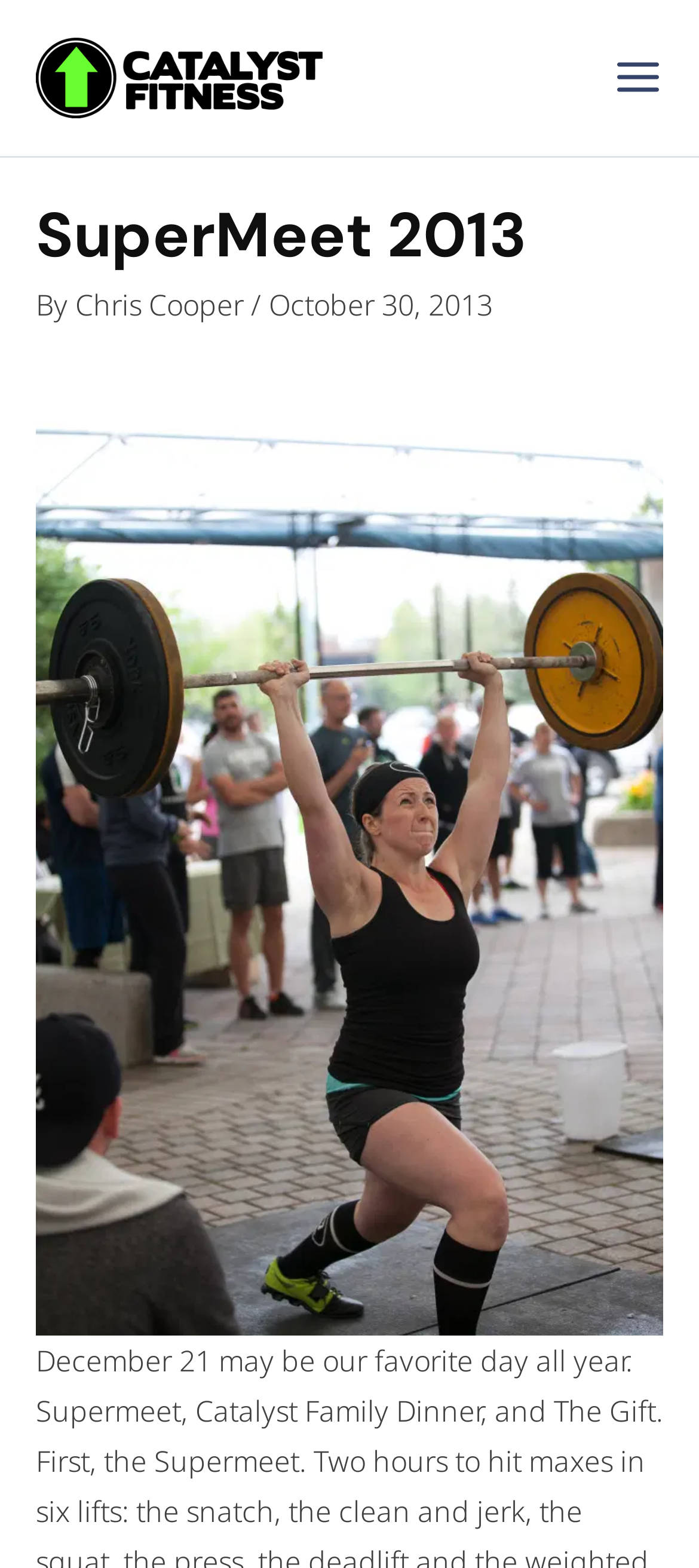Respond to the question below with a single word or phrase:
What is the main menu button labeled as on the webpage?

MAIN MENU